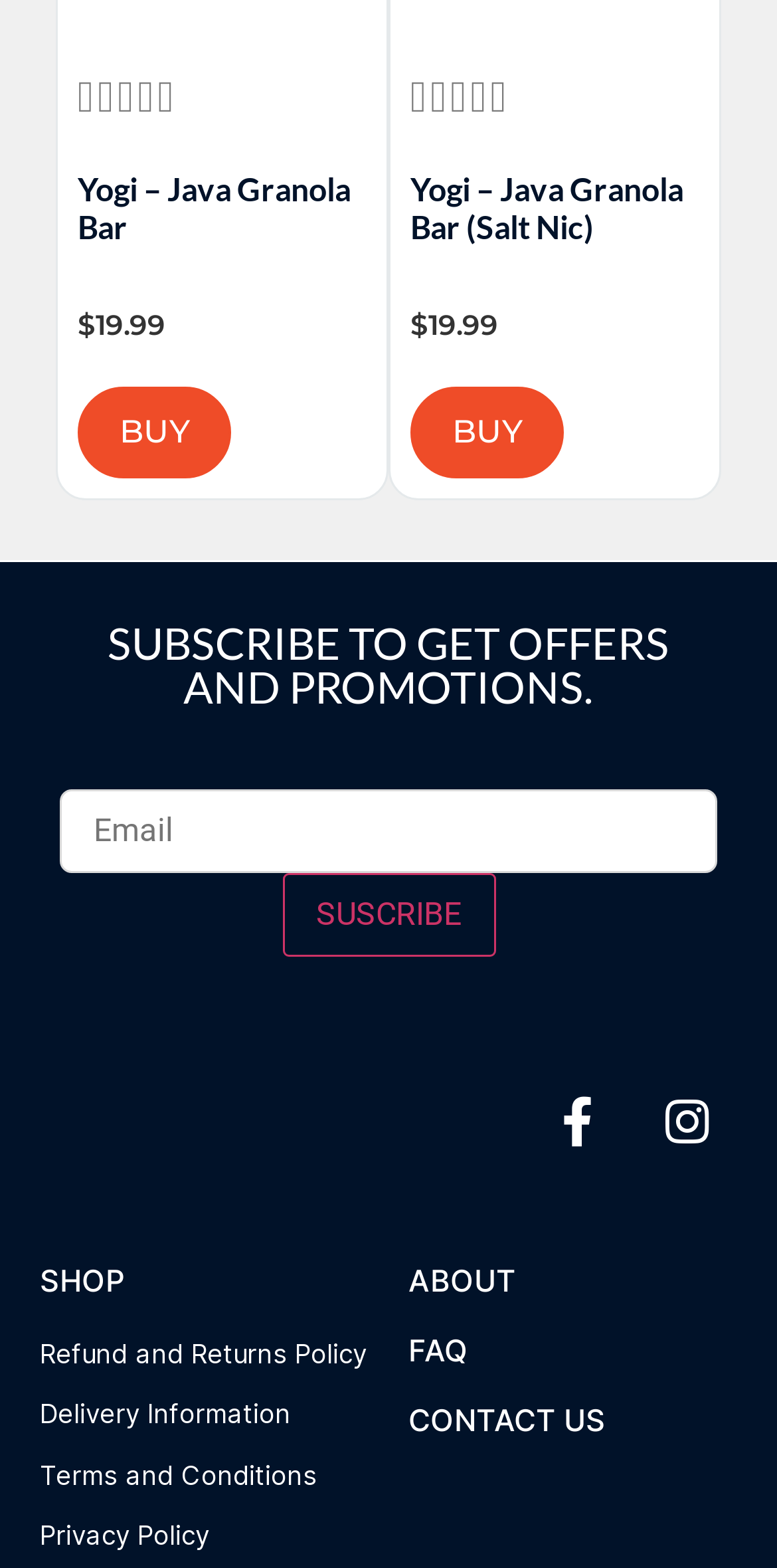Provide the bounding box coordinates for the UI element described in this sentence: "Yogi – Java Granola Bar". The coordinates should be four float values between 0 and 1, i.e., [left, top, right, bottom].

[0.1, 0.108, 0.451, 0.156]